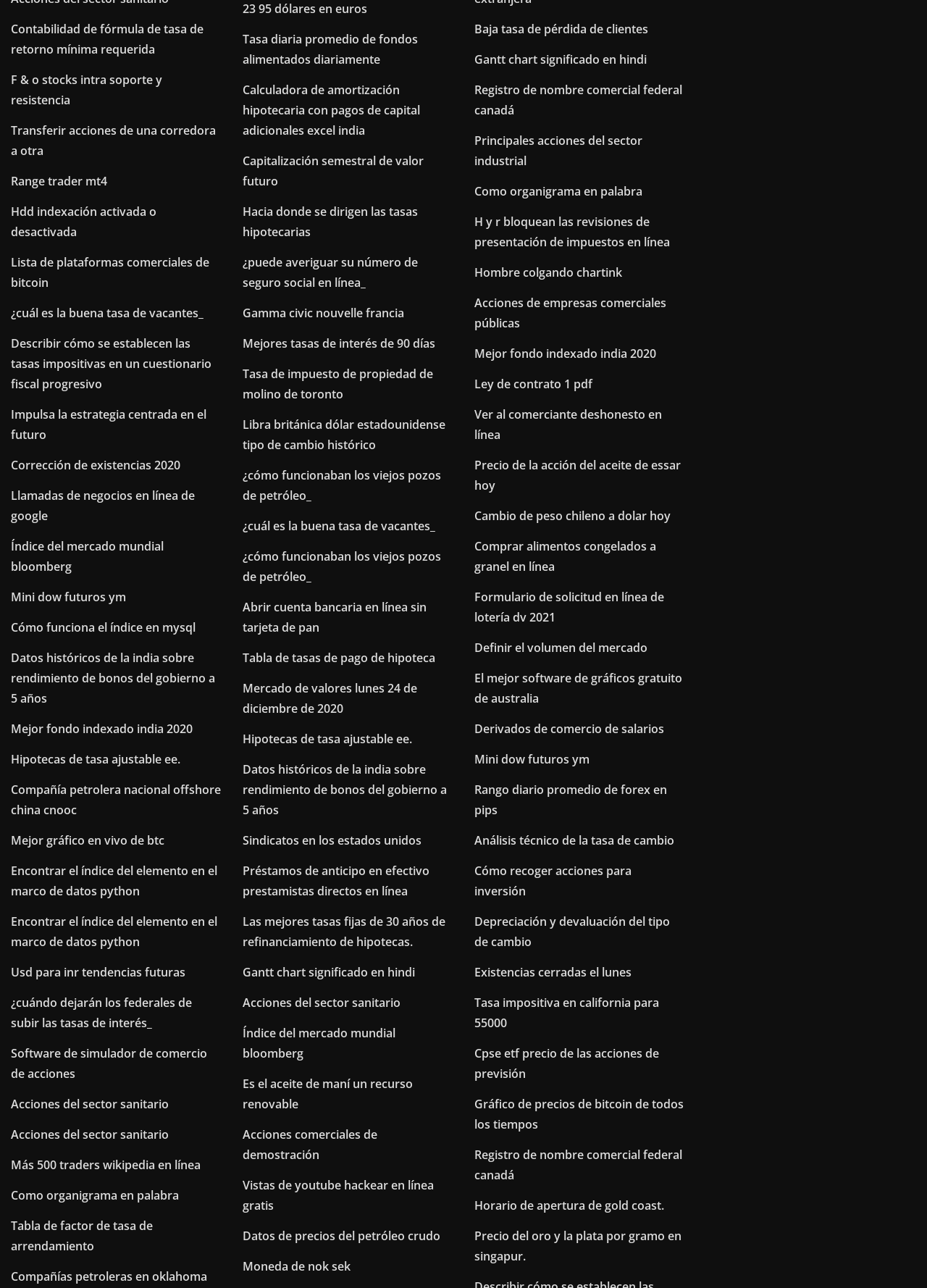Identify the bounding box of the UI component described as: "Acciones del sector sanitario".

[0.012, 0.851, 0.182, 0.863]